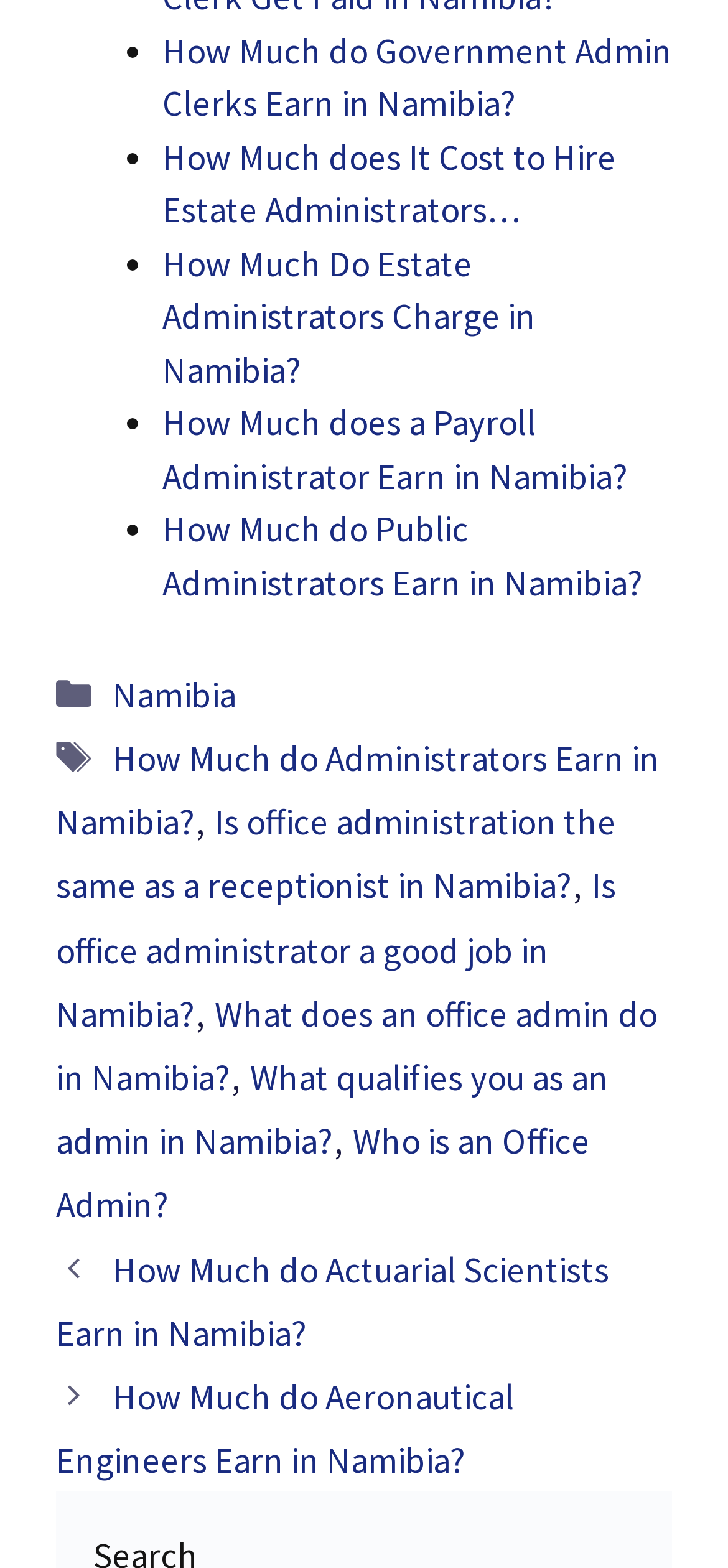Locate the bounding box coordinates of the clickable part needed for the task: "Click on 'How Much do Government Admin Clerks Earn in Namibia?'".

[0.223, 0.018, 0.923, 0.08]